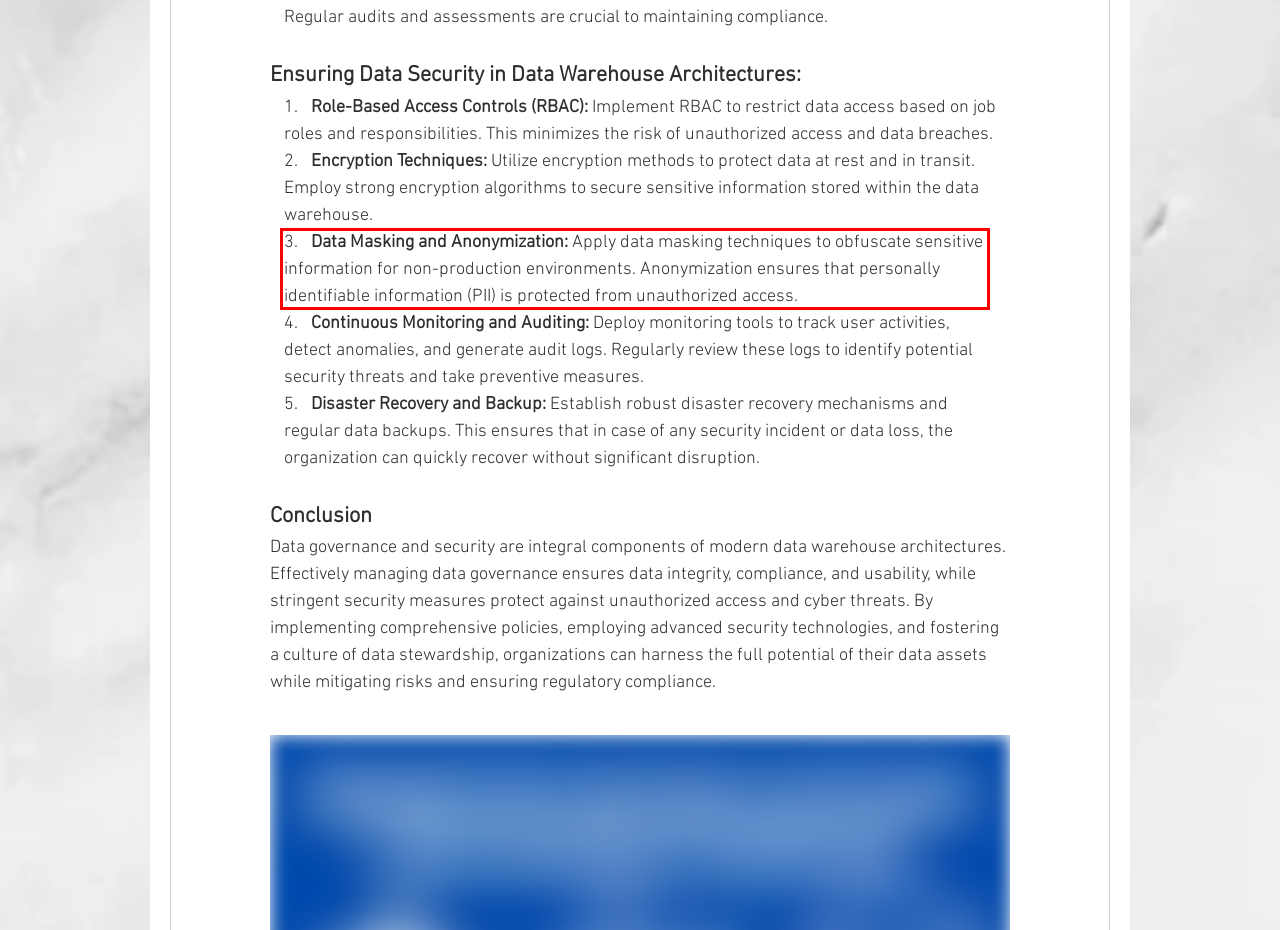Please identify and extract the text from the UI element that is surrounded by a red bounding box in the provided webpage screenshot.

Data Masking and Anonymization: Apply data masking techniques to obfuscate sensitive information for non-production environments. Anonymization ensures that personally identifiable information (PII) is protected from unauthorized access.